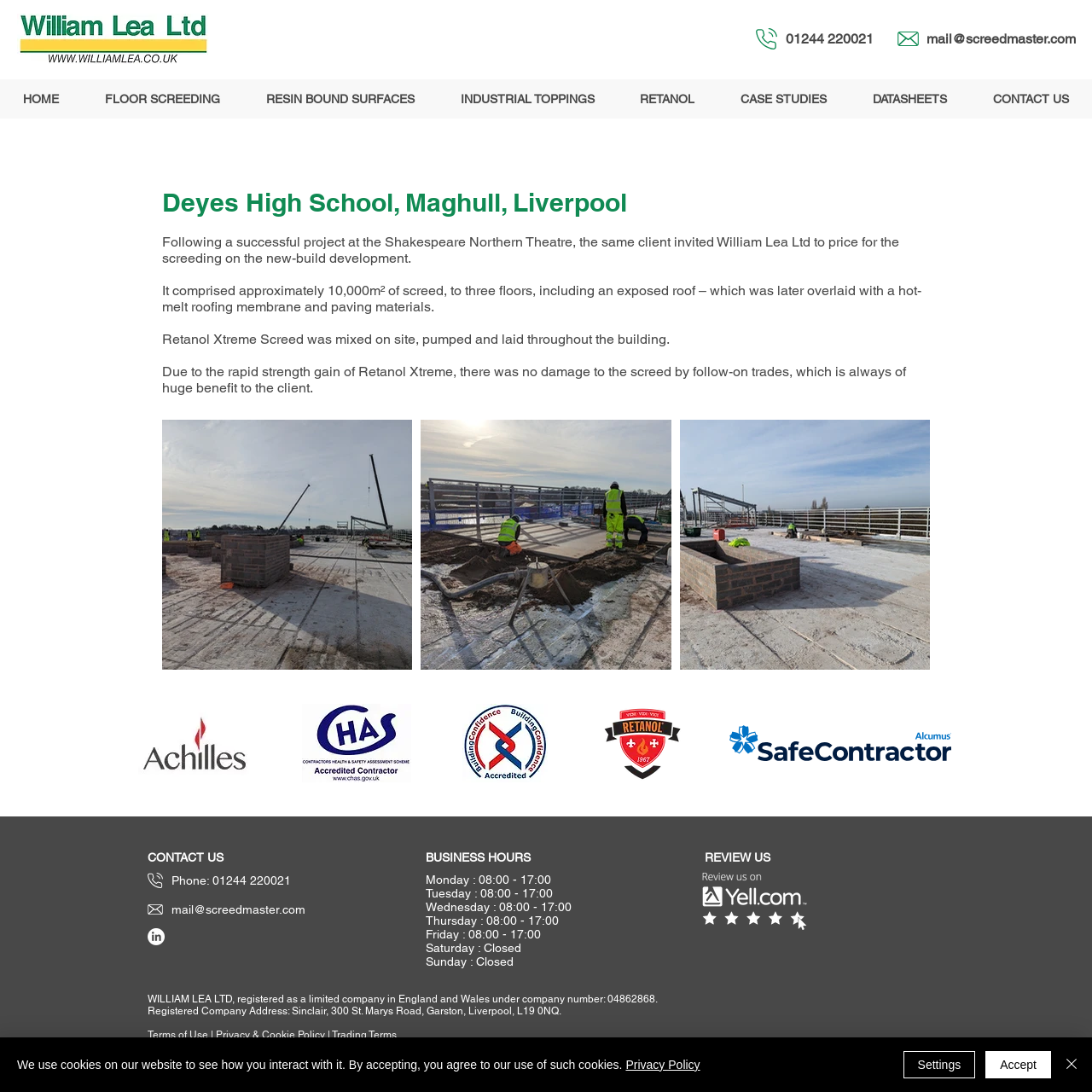Determine the coordinates of the bounding box that should be clicked to complete the instruction: "Send an email". The coordinates should be represented by four float numbers between 0 and 1: [left, top, right, bottom].

[0.848, 0.028, 0.985, 0.043]